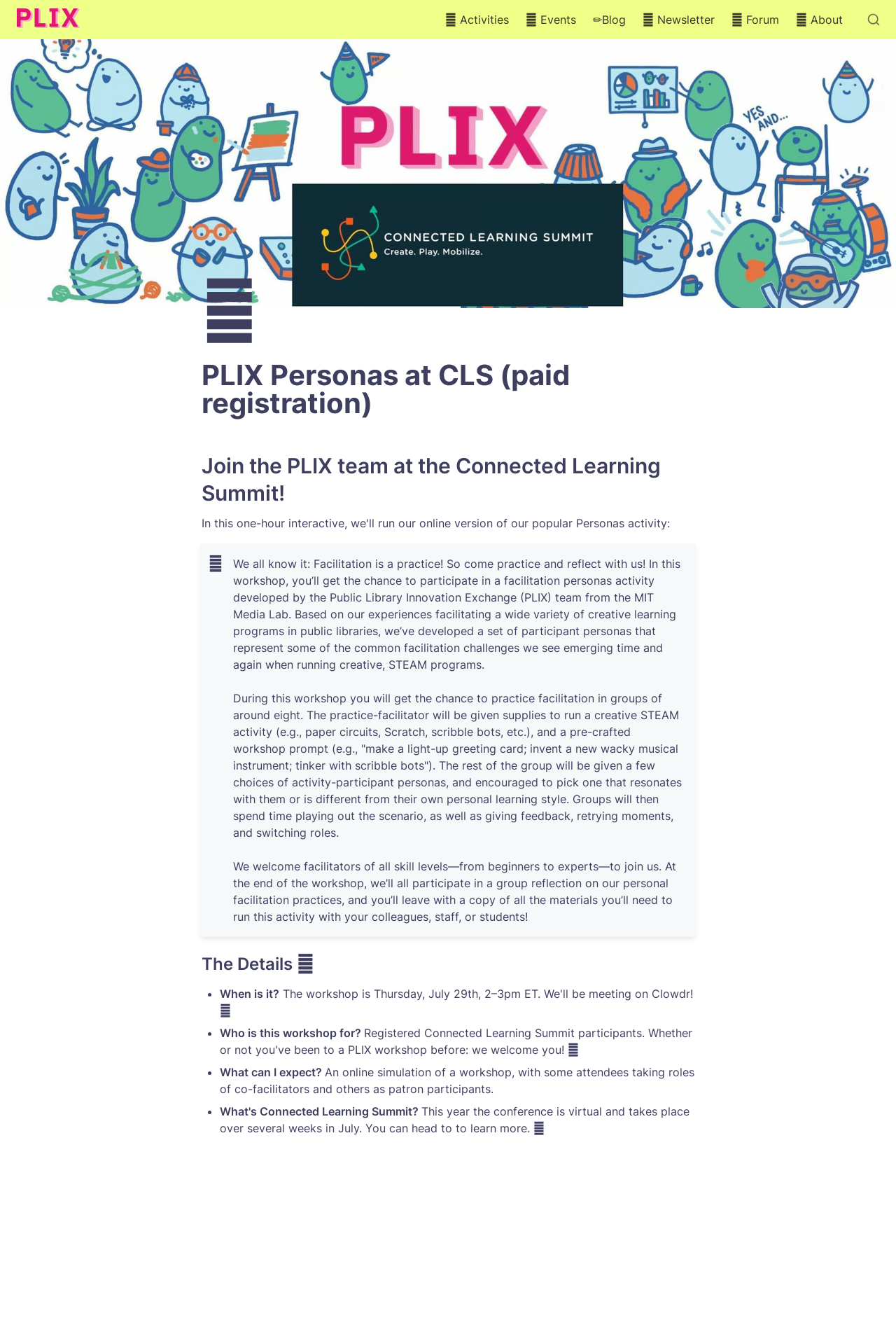Provide a thorough and detailed response to the question by examining the image: 
What is the format of the workshop?

The format of the workshop is an online simulation, as indicated by the text 'An online simulation of a workshop, with some attendees taking roles of co-facilitators and others as patron participants.'